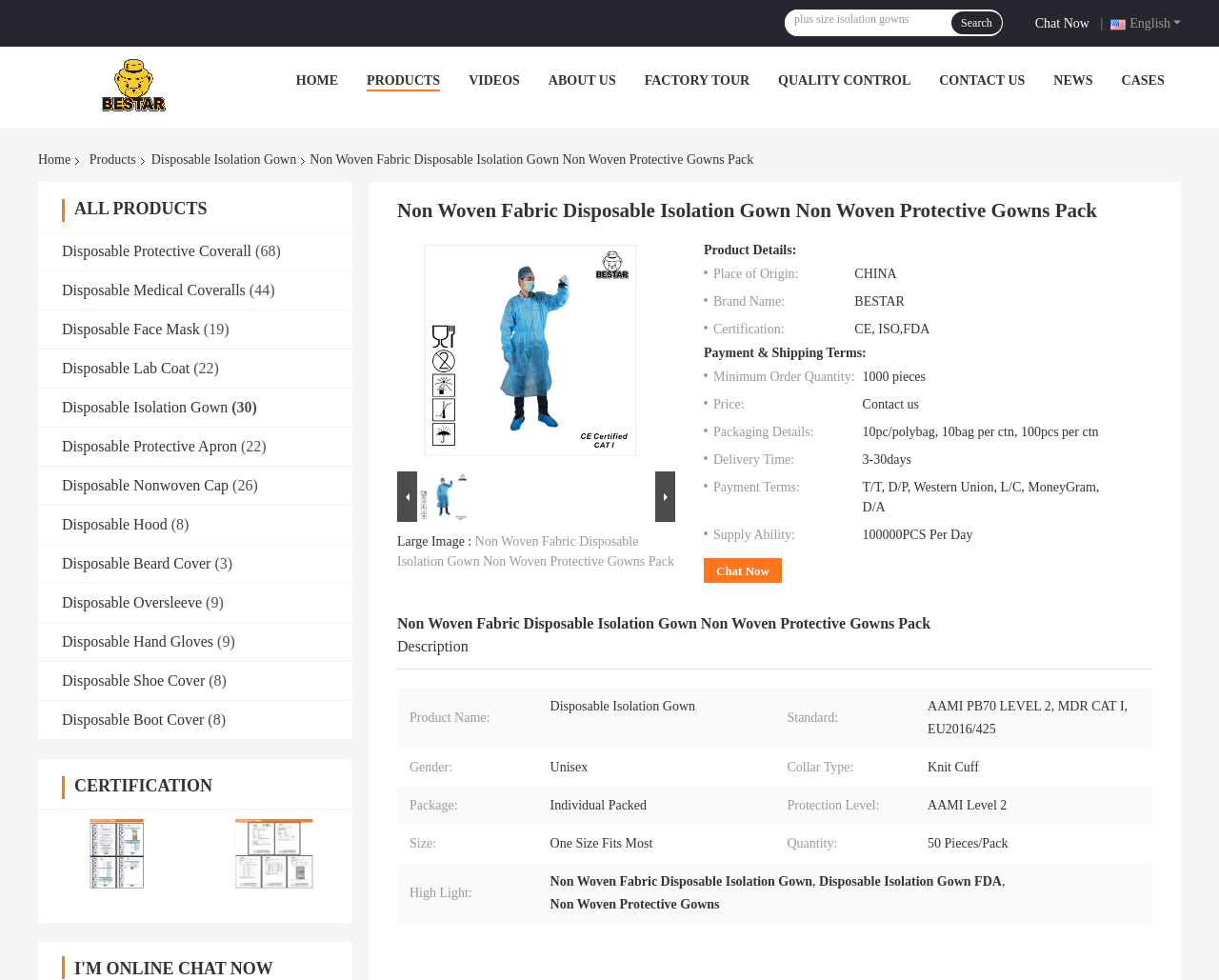Find the bounding box coordinates for the element described here: "More".

None